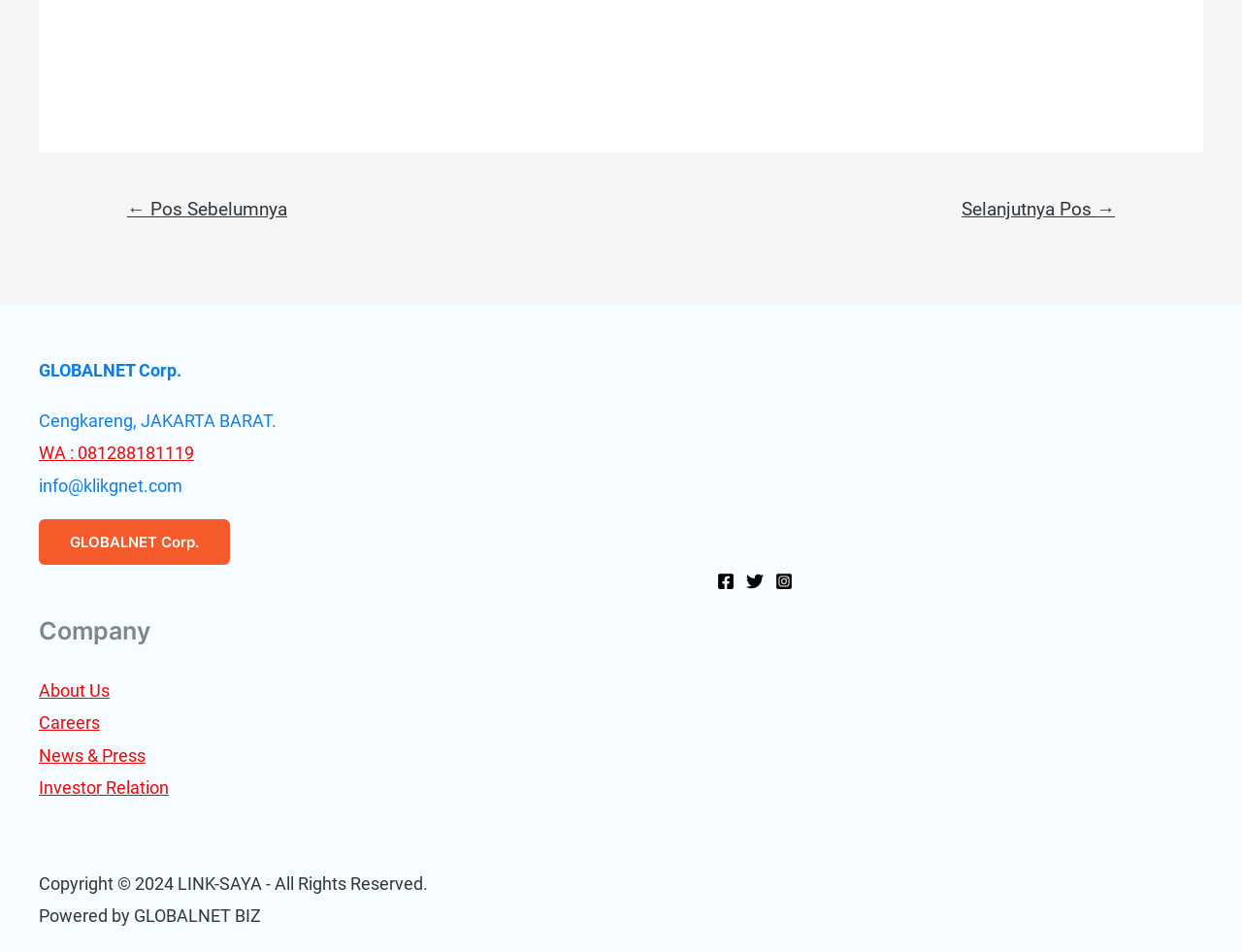What is the copyright year?
Answer the question using a single word or phrase, according to the image.

2024